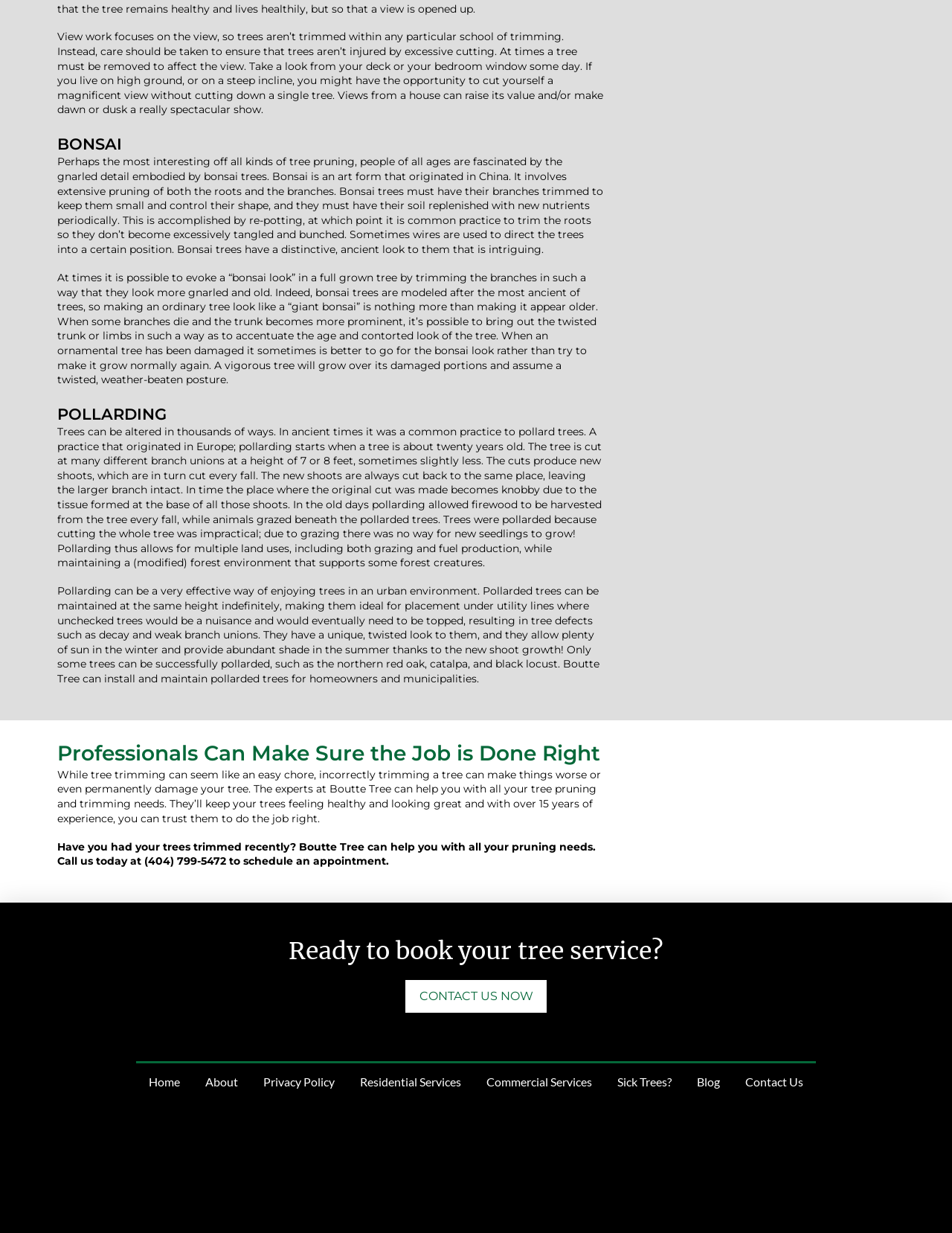Provide your answer in one word or a succinct phrase for the question: 
What is the phone number to schedule an appointment?

(404) 799-5472